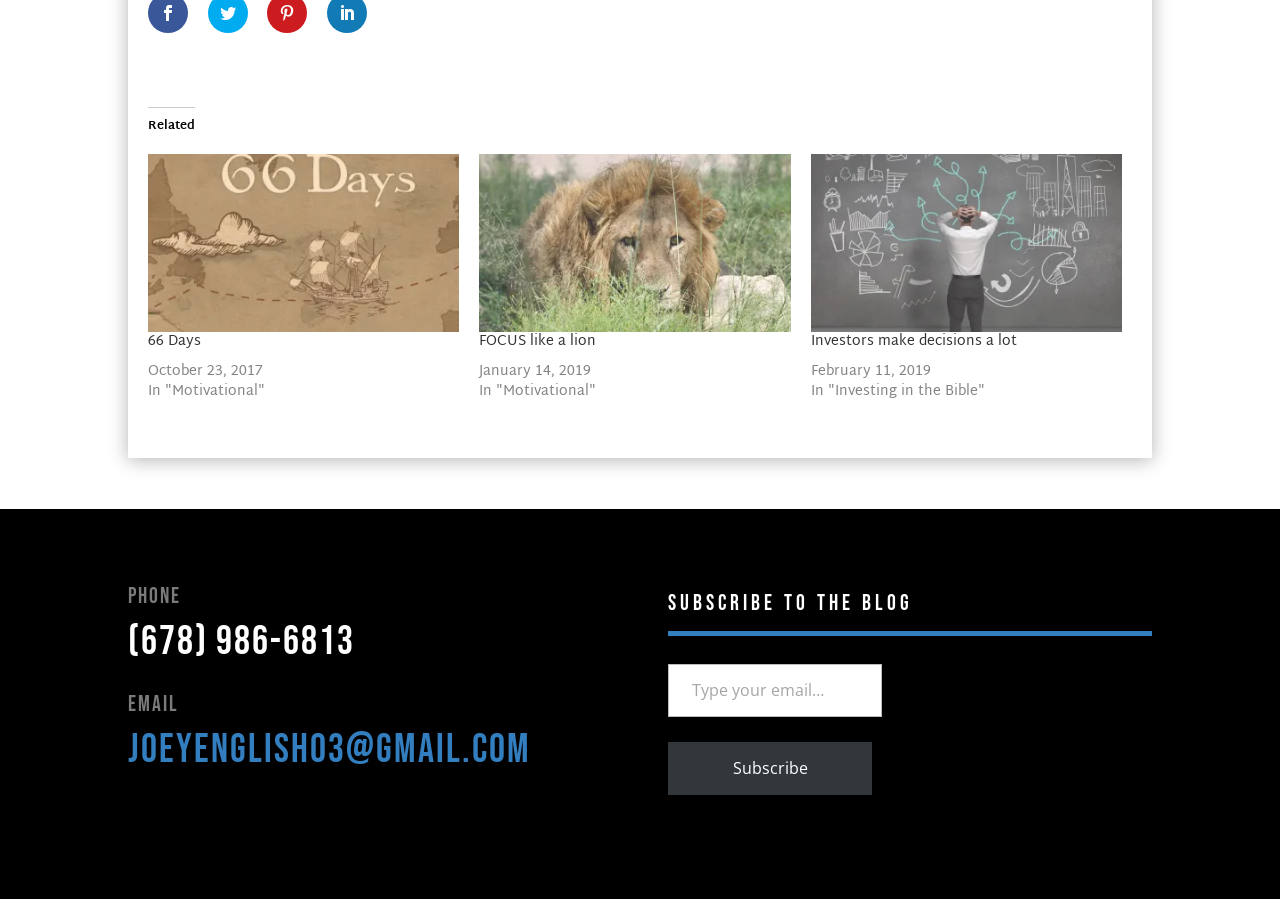Locate the bounding box coordinates of the area you need to click to fulfill this instruction: 'Click the '66 Days' link'. The coordinates must be in the form of four float numbers ranging from 0 to 1: [left, top, right, bottom].

[0.116, 0.172, 0.359, 0.37]